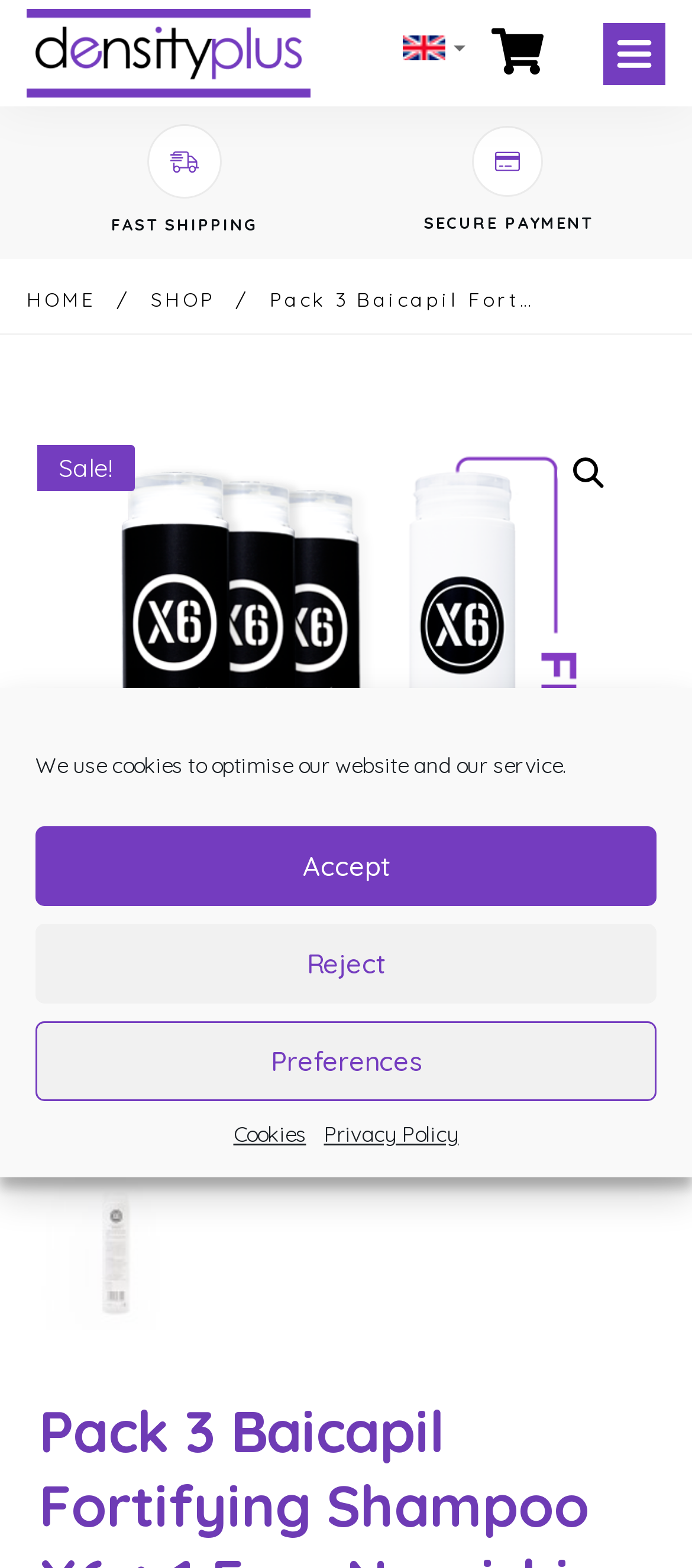Determine the coordinates of the bounding box for the clickable area needed to execute this instruction: "Click the magnifying glass icon".

[0.805, 0.281, 0.897, 0.322]